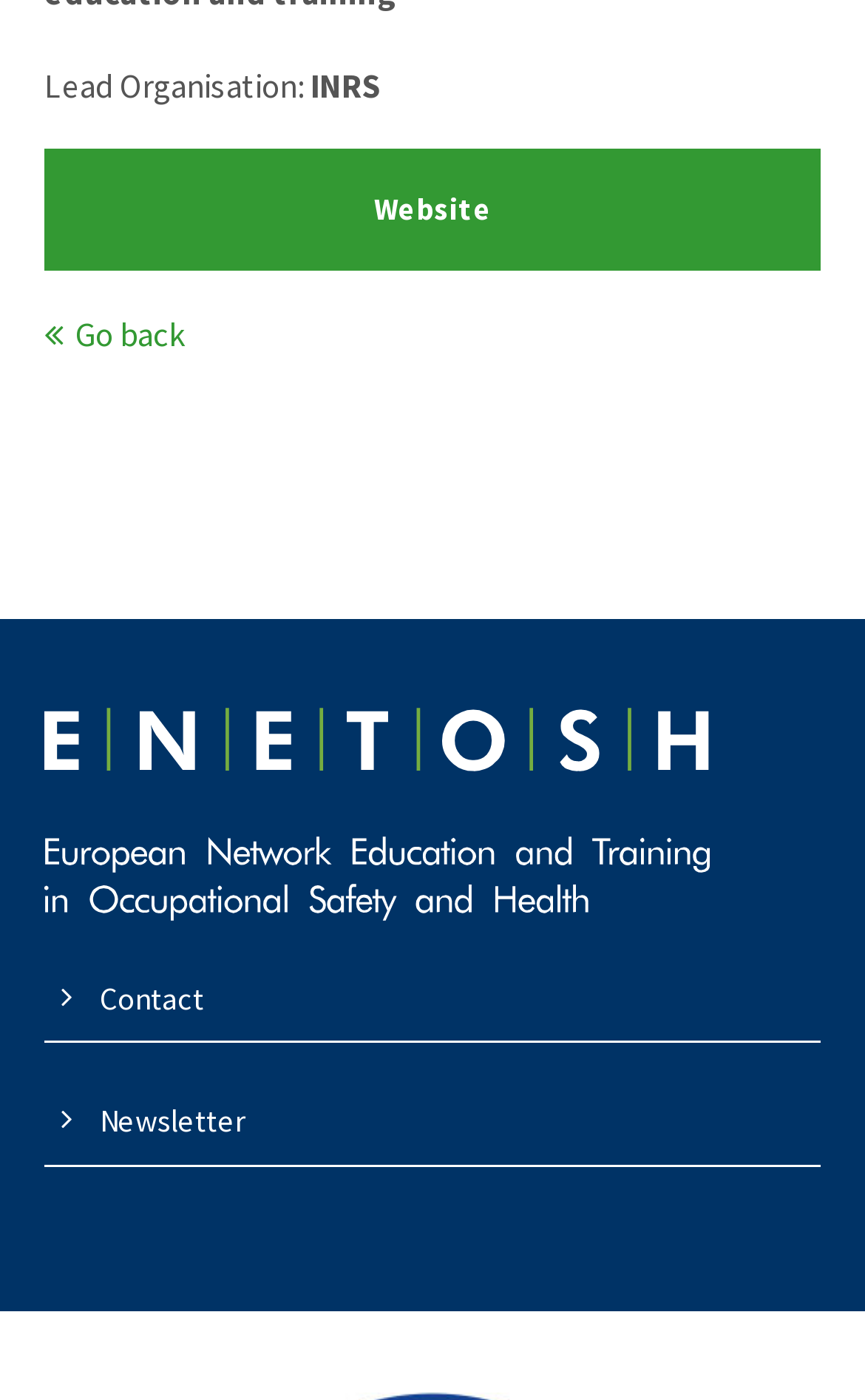Please look at the image and answer the question with a detailed explanation: How many links are present in the top section?

In the top section of the webpage, there are two links: 'Website' and 'Go back'. These links are positioned horizontally next to each other.